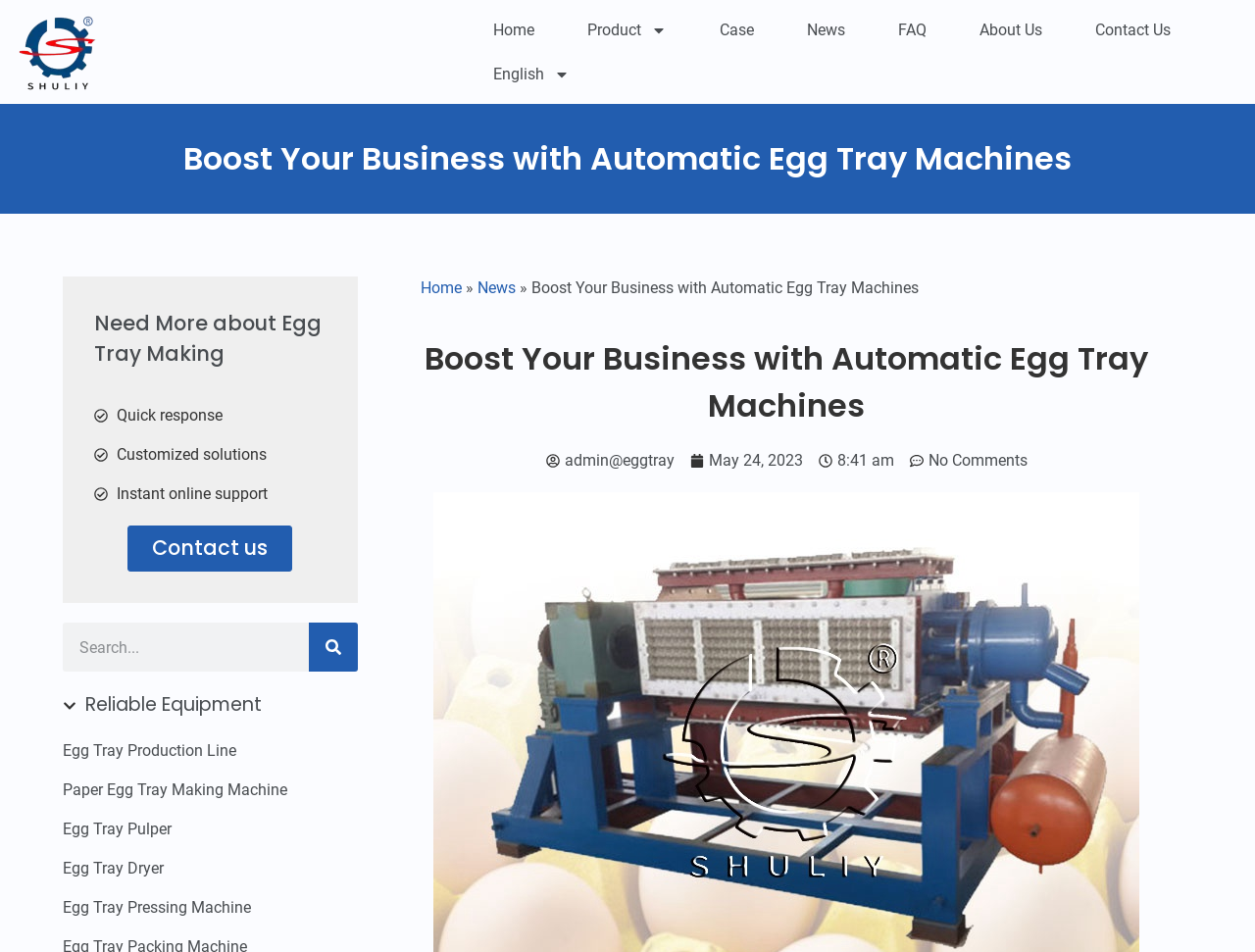Locate the bounding box coordinates of the element that should be clicked to execute the following instruction: "Read about Increase Engagement".

None